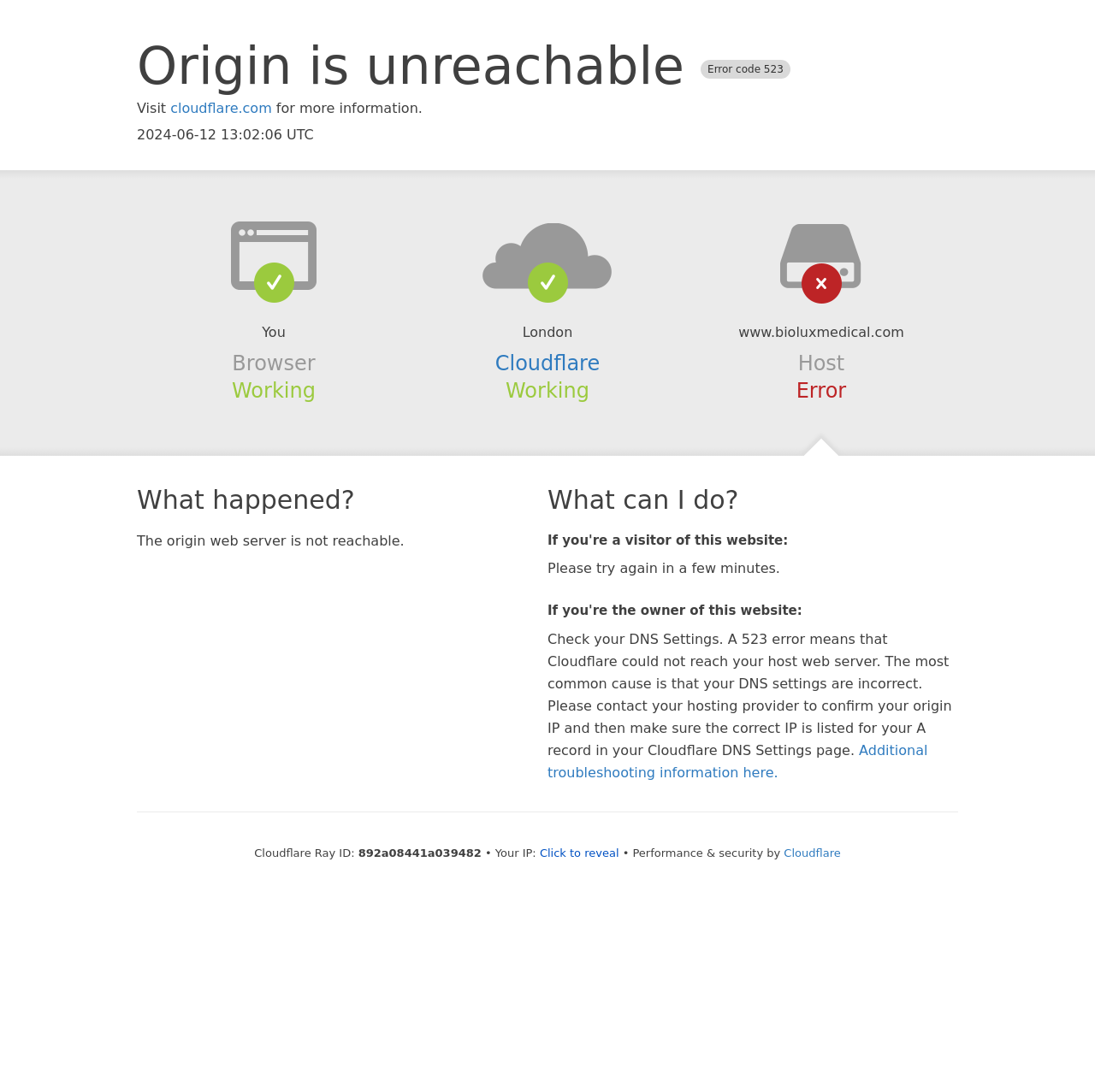Generate a comprehensive description of the contents of the webpage.

The webpage appears to be an error page from Cloudflare, indicating that the origin web server is not reachable. At the top of the page, there is a heading that reads "Origin is unreachable Error code 523". Below this heading, there is a link to Cloudflare's website, along with some brief text.

On the left side of the page, there are several headings and paragraphs of text that explain the error and provide troubleshooting steps. The first heading reads "What happened?" and is followed by a paragraph of text that explains the error. Below this, there is a heading that reads "What can I do?" which is divided into two sections: one for visitors to the website and one for the website's owner.

The section for visitors suggests trying again in a few minutes, while the section for the website's owner provides more detailed troubleshooting steps, including checking DNS settings and contacting the hosting provider. There is also a link to additional troubleshooting information.

On the right side of the page, there is some information about the Cloudflare Ray ID and the user's IP address, along with a button to reveal the IP address. At the bottom of the page, there is a line of text that reads "Performance & security by Cloudflare", along with a link to Cloudflare's website.